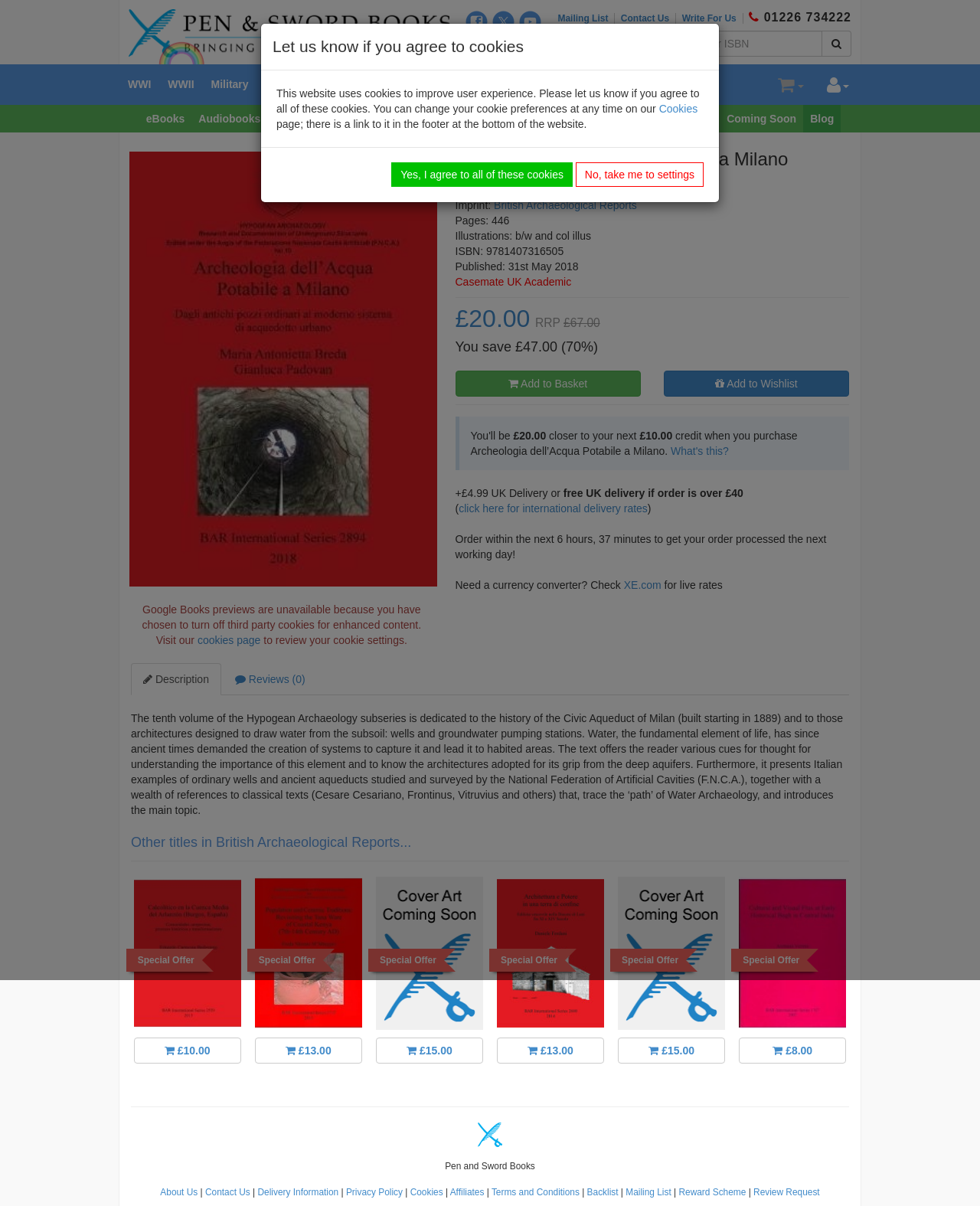Determine the bounding box coordinates of the UI element described below. Use the format (top-left x, top-left y, bottom-right x, bottom-right y) with floating point numbers between 0 and 1: FamilyHistory

[0.564, 0.053, 0.619, 0.087]